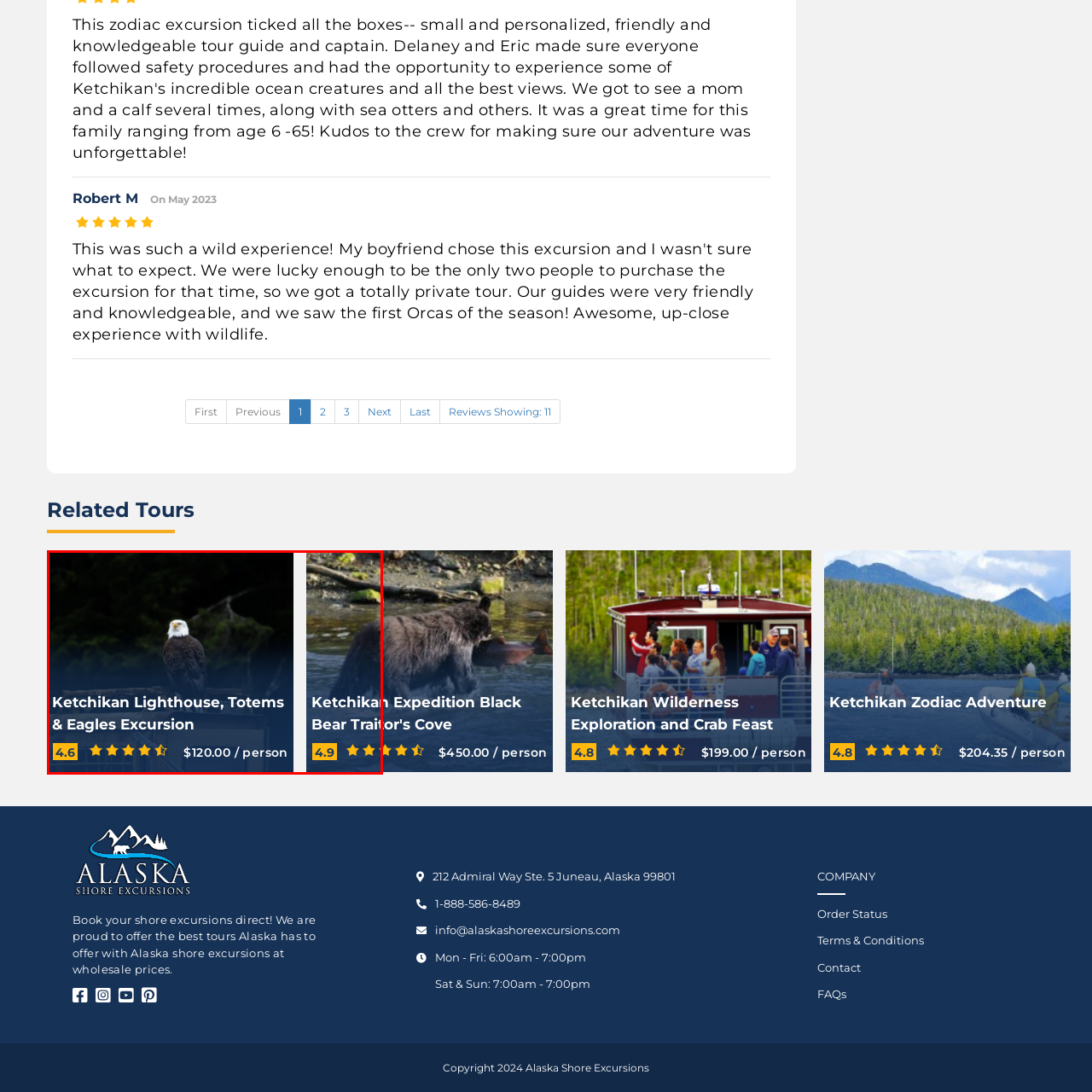How much does the Ketchikan Lighthouse, Totems & Eagles Excursion cost per person?
Look closely at the image marked with a red bounding box and answer the question with as much detail as possible, drawing from the image.

The cost of the excursion per person can be found in the caption, which states that the trip is priced at $120.00 per person.